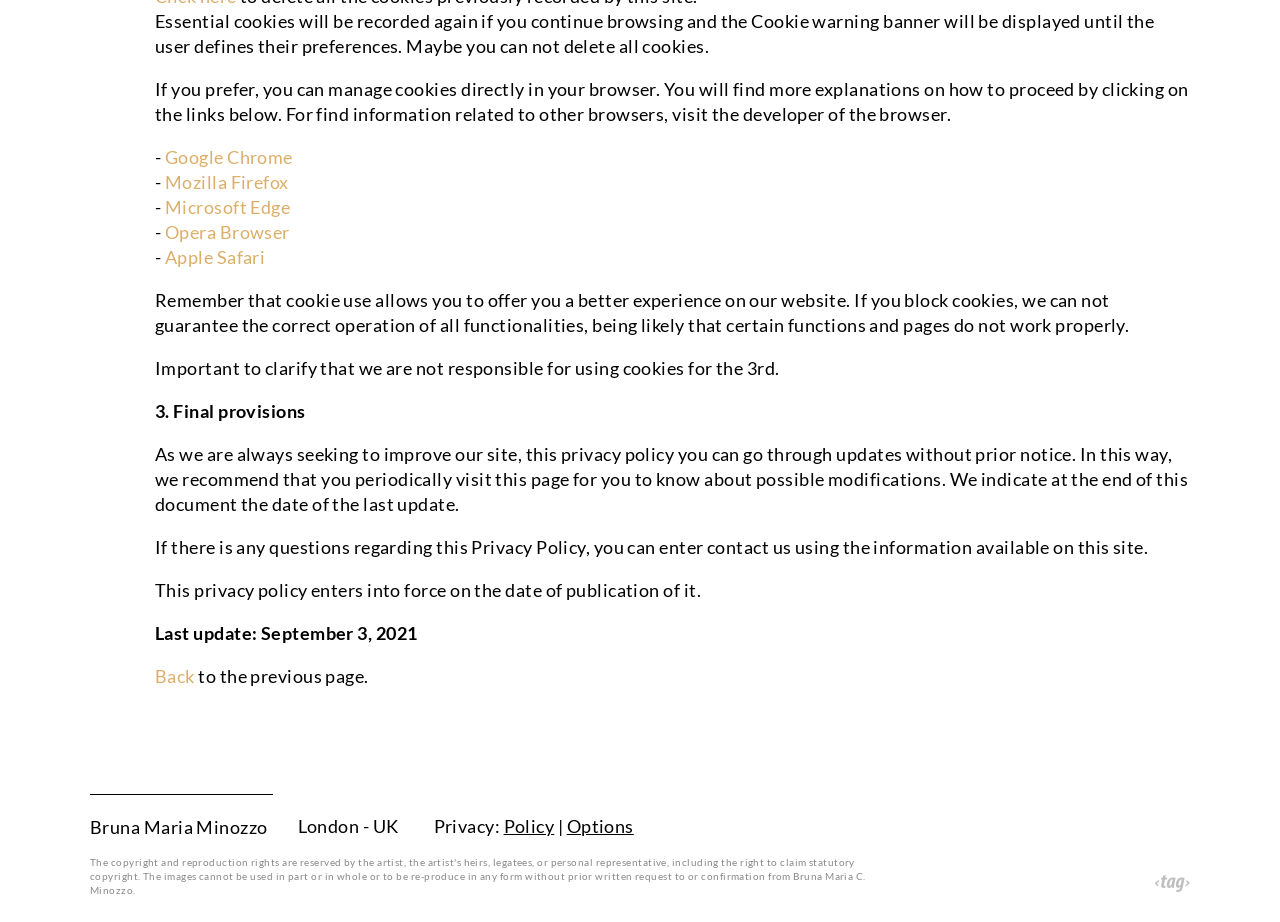Identify the bounding box coordinates of the area that should be clicked in order to complete the given instruction: "Search for something". The bounding box coordinates should be four float numbers between 0 and 1, i.e., [left, top, right, bottom].

None